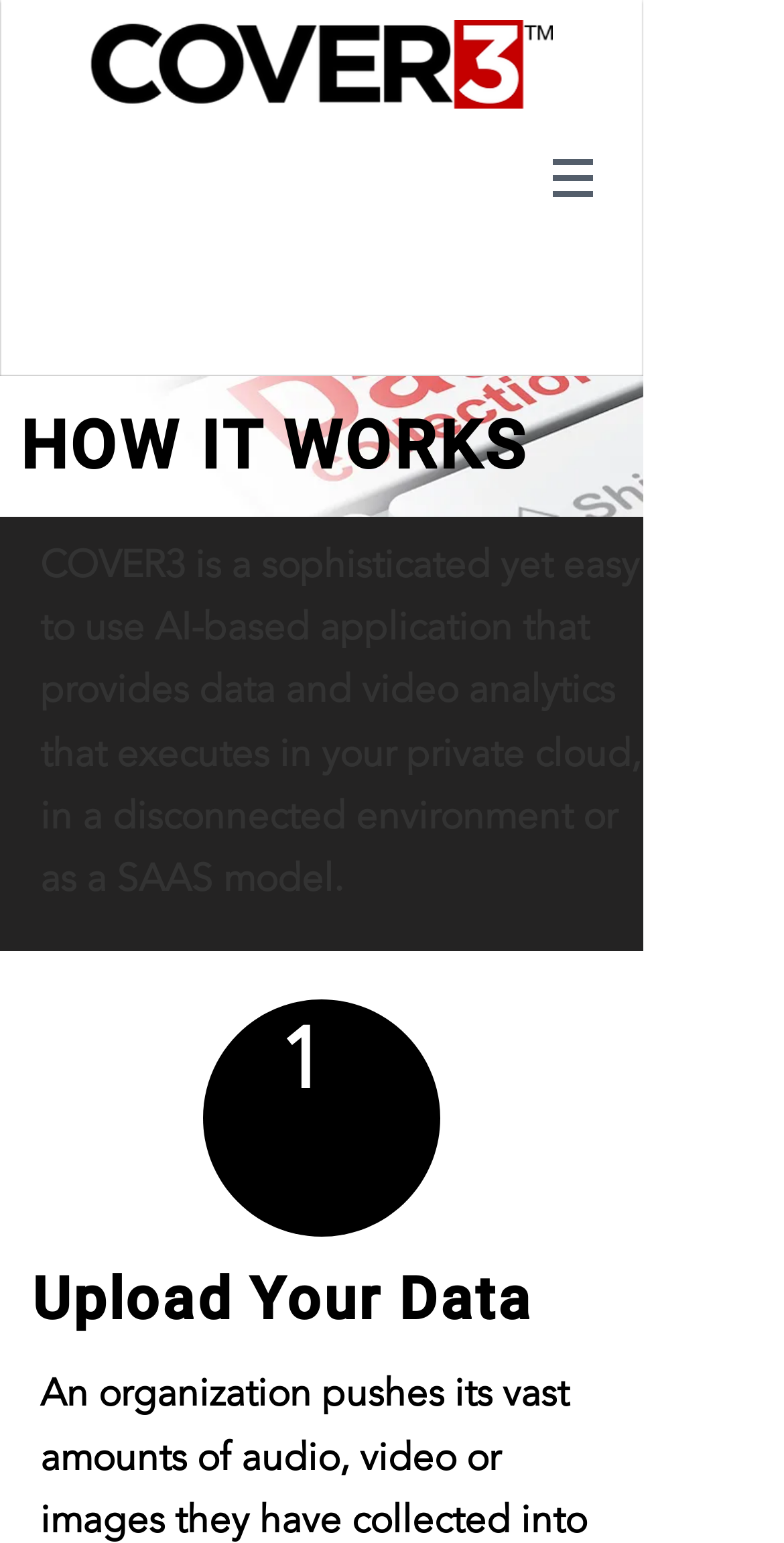What is the position of the navigation button?
Using the visual information, reply with a single word or short phrase.

Top right